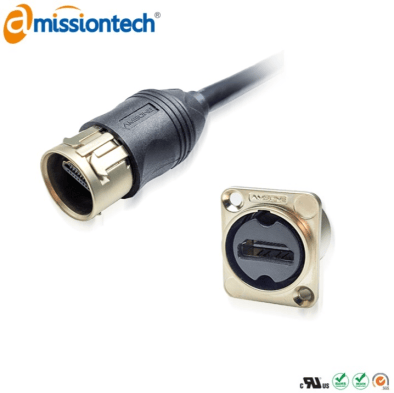What certifications does the product meet?
From the screenshot, supply a one-word or short-phrase answer.

Industry standards